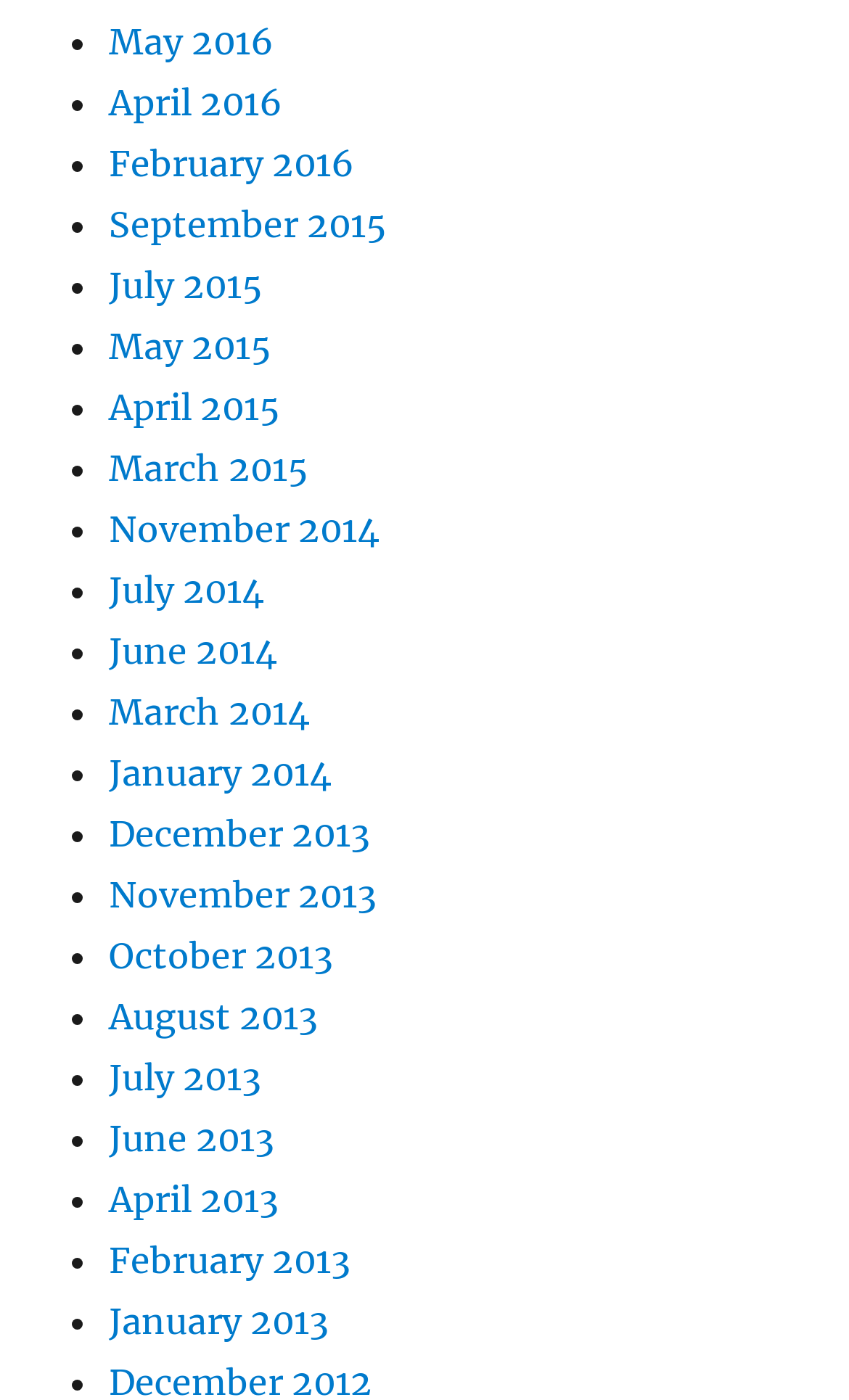Locate the bounding box coordinates of the clickable region to complete the following instruction: "view Electronics."

None